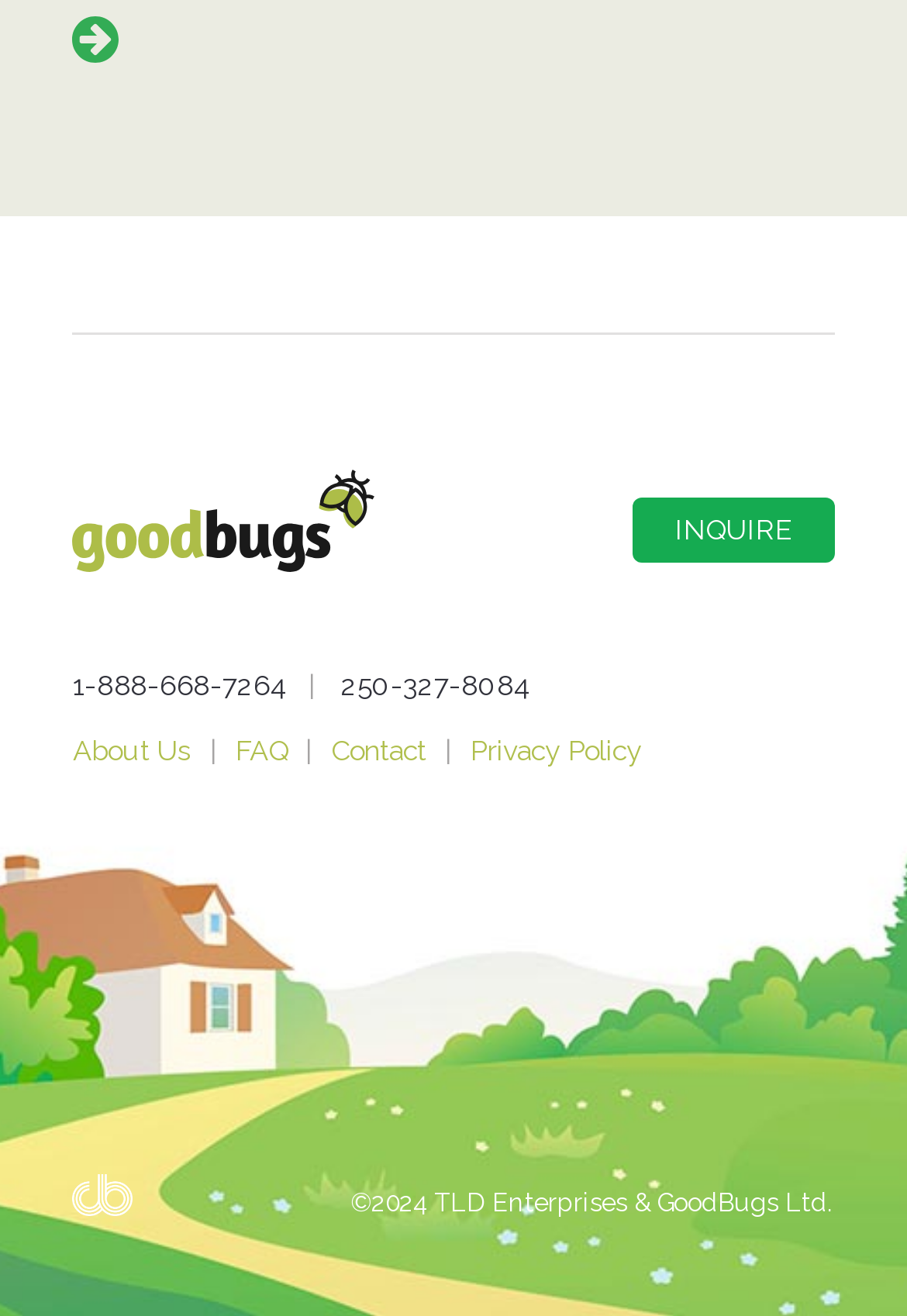Locate the bounding box coordinates of the segment that needs to be clicked to meet this instruction: "View the Privacy Policy".

[0.506, 0.558, 0.721, 0.583]